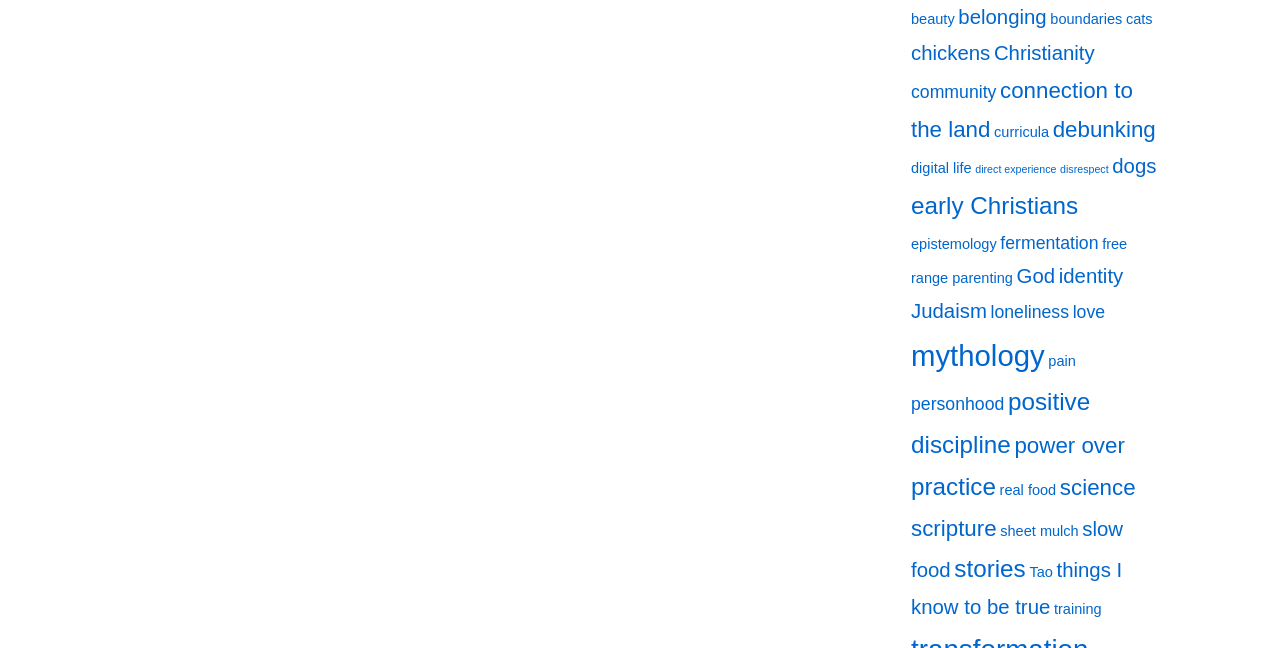Use a single word or phrase to answer the question:
Are the links on the webpage organized in any particular way?

No